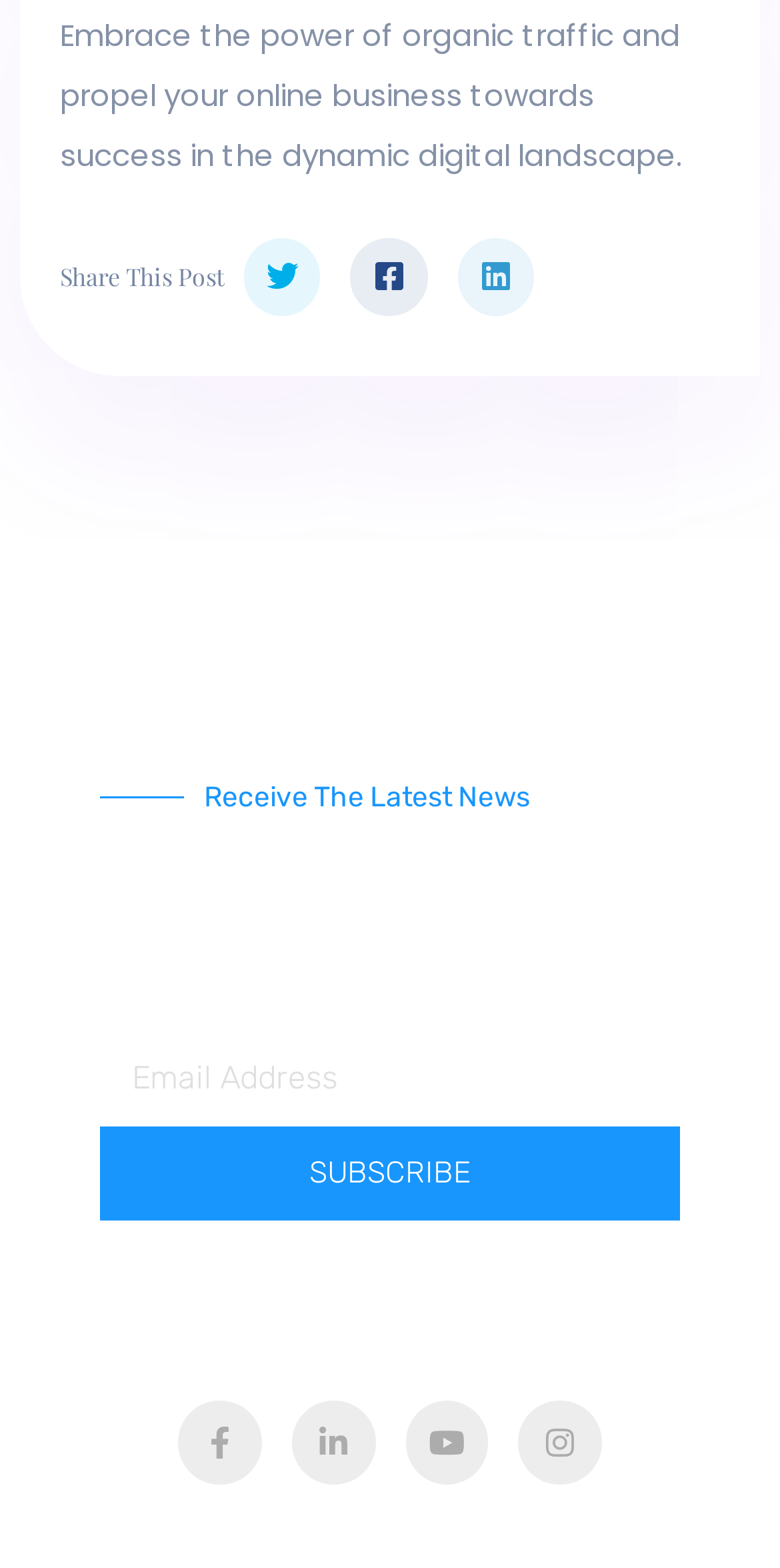Carefully observe the image and respond to the question with a detailed answer:
What is the purpose of the textbox?

The textbox is labeled as 'Email Address' and is required, and it is located below the heading 'Subscribe To Our Weekly Newsletter', so it is likely used to enter an email address to subscribe to the newsletter.